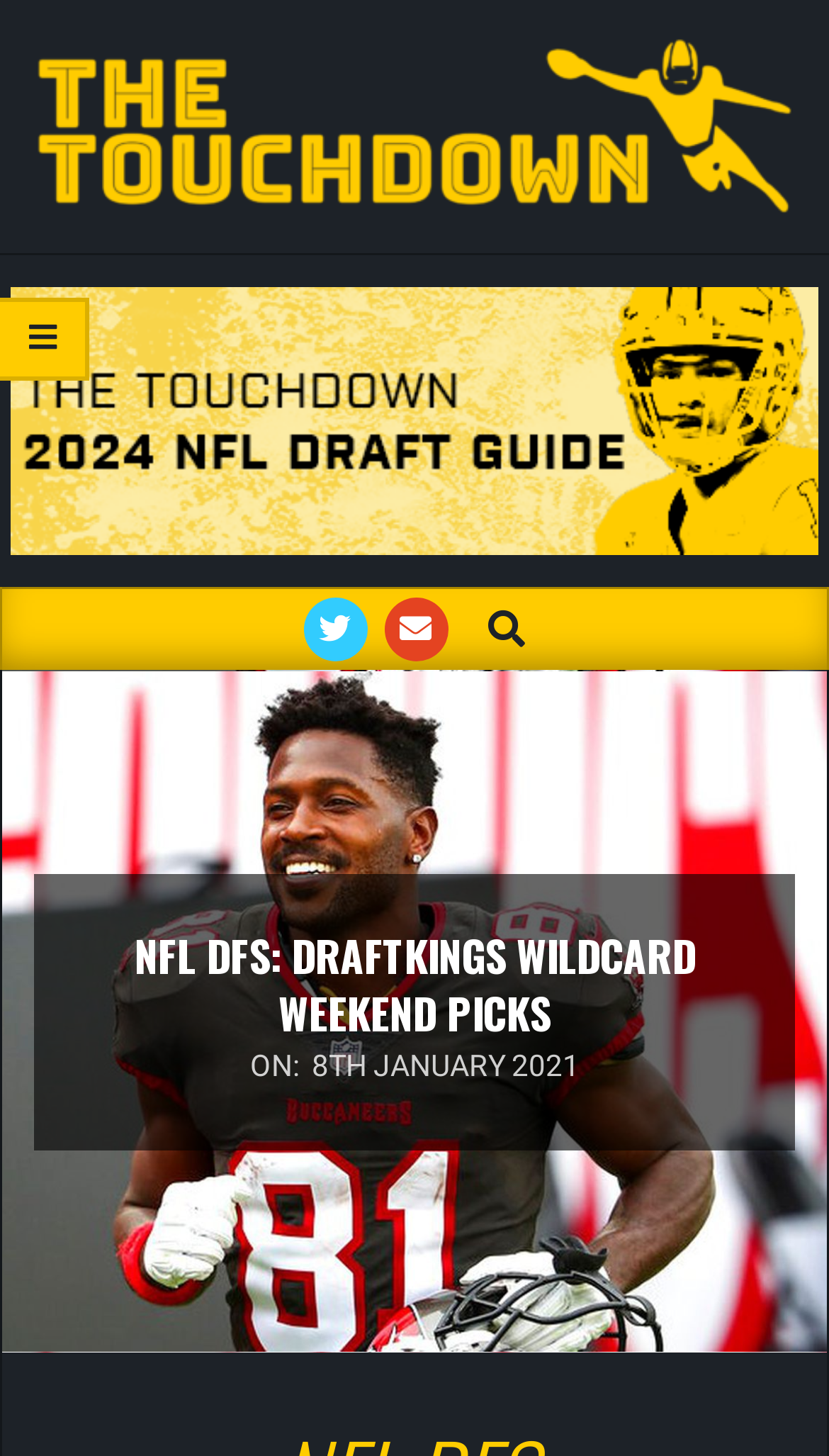Generate a detailed explanation of the webpage's features and information.

The webpage is about NFL DFS (Daily Fantasy Sports) picks for Wildcard Weekend on DraftKings, with a focus on game-by-game analysis by Mark Ferguson. 

At the top left of the page, there is a logo or icon with the text "The Touchdown" next to it. Below this, there is a large heading that reads "NFL DFS: DRAFTKINGS WILDCARD WEEKEND PICKS". 

On the top right side of the page, there are three social media icons, represented by Unicode characters. 

Below the heading, there is a section with the text "ON:" followed by a timestamp "Friday, January 8, 2021, 12:00 pm" which indicates when the article was published. 

There is a search bar located at the top right corner of the page, with a placeholder text "Type Search Term …". 

The rest of the page is likely to contain the game-by-game analysis by Mark Ferguson, but the exact content is not specified in the provided accessibility tree.